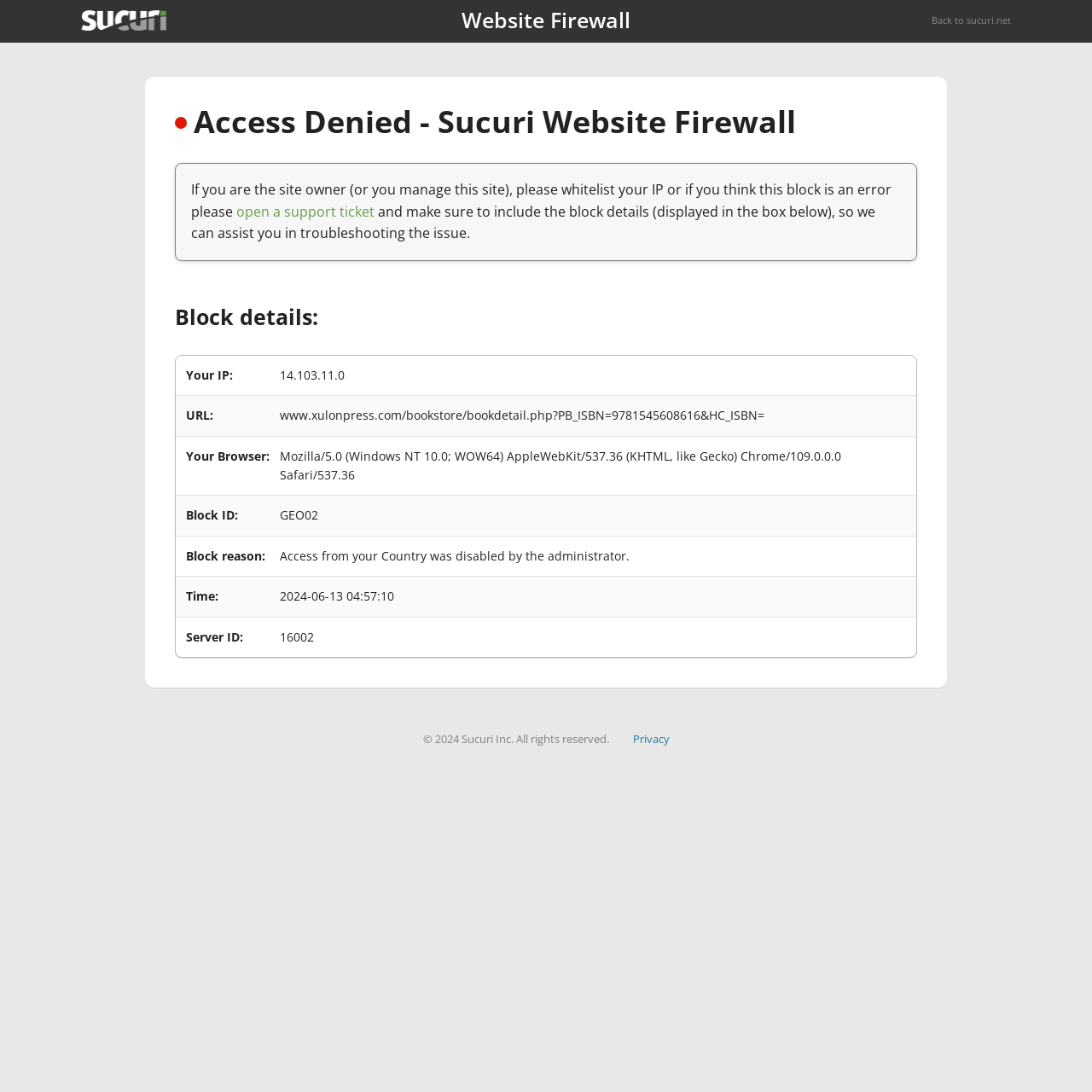Identify the bounding box coordinates for the UI element described as: "open a support ticket".

[0.216, 0.185, 0.343, 0.202]